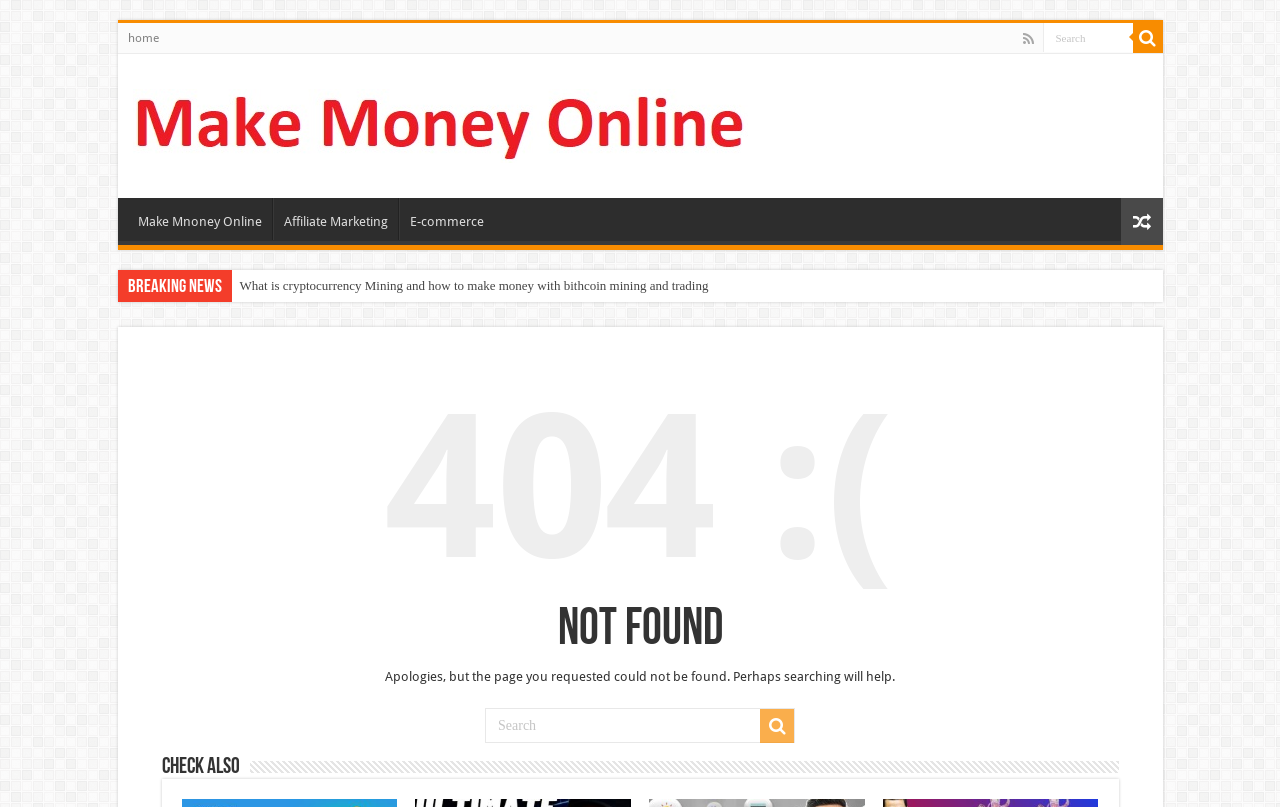What is the current page status?
Please respond to the question with a detailed and informative answer.

I determined the current page status by looking at the heading element 'Not Found' which is located at the bottom of the page, indicating that the requested page could not be found.